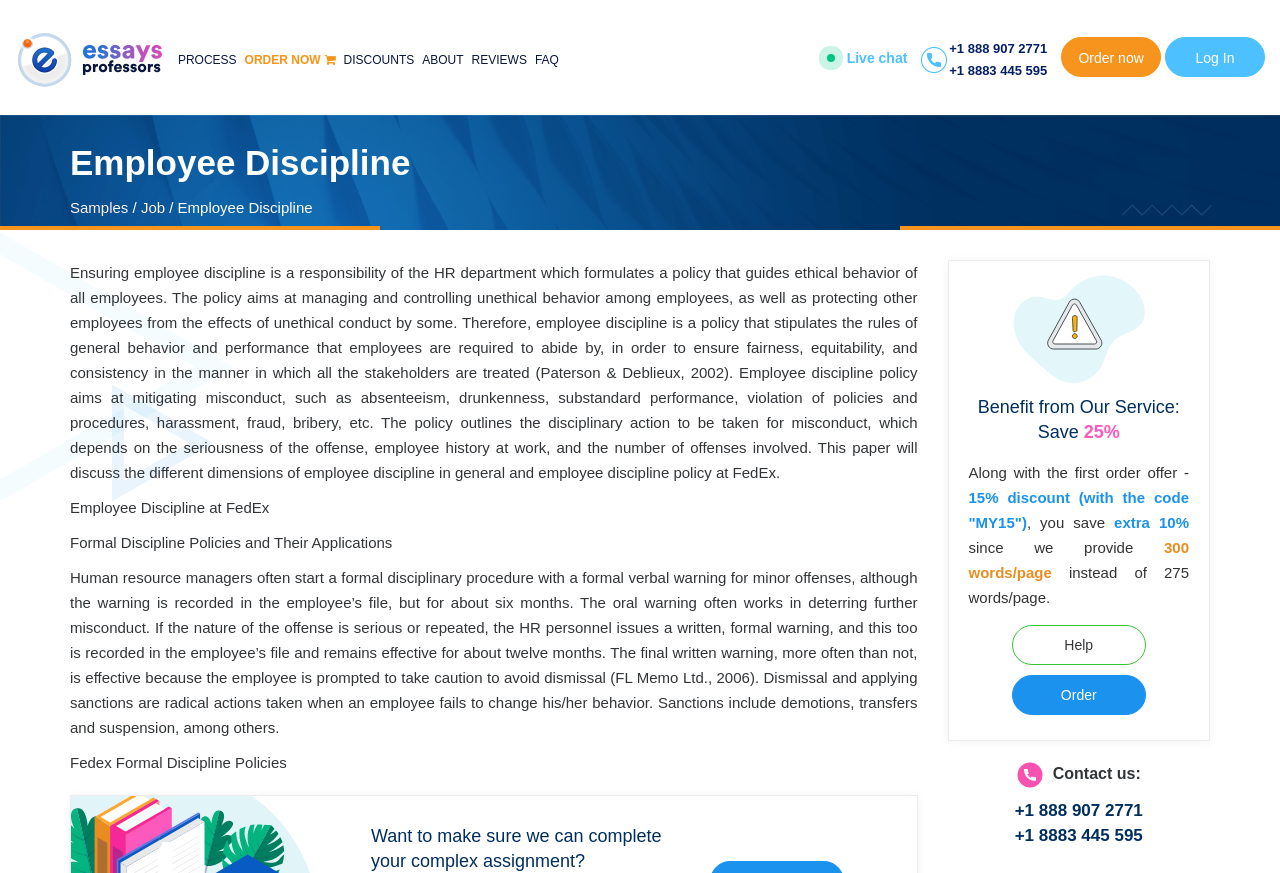What is the discount offered for the first order?
Please look at the screenshot and answer using one word or phrase.

25% and 15% off